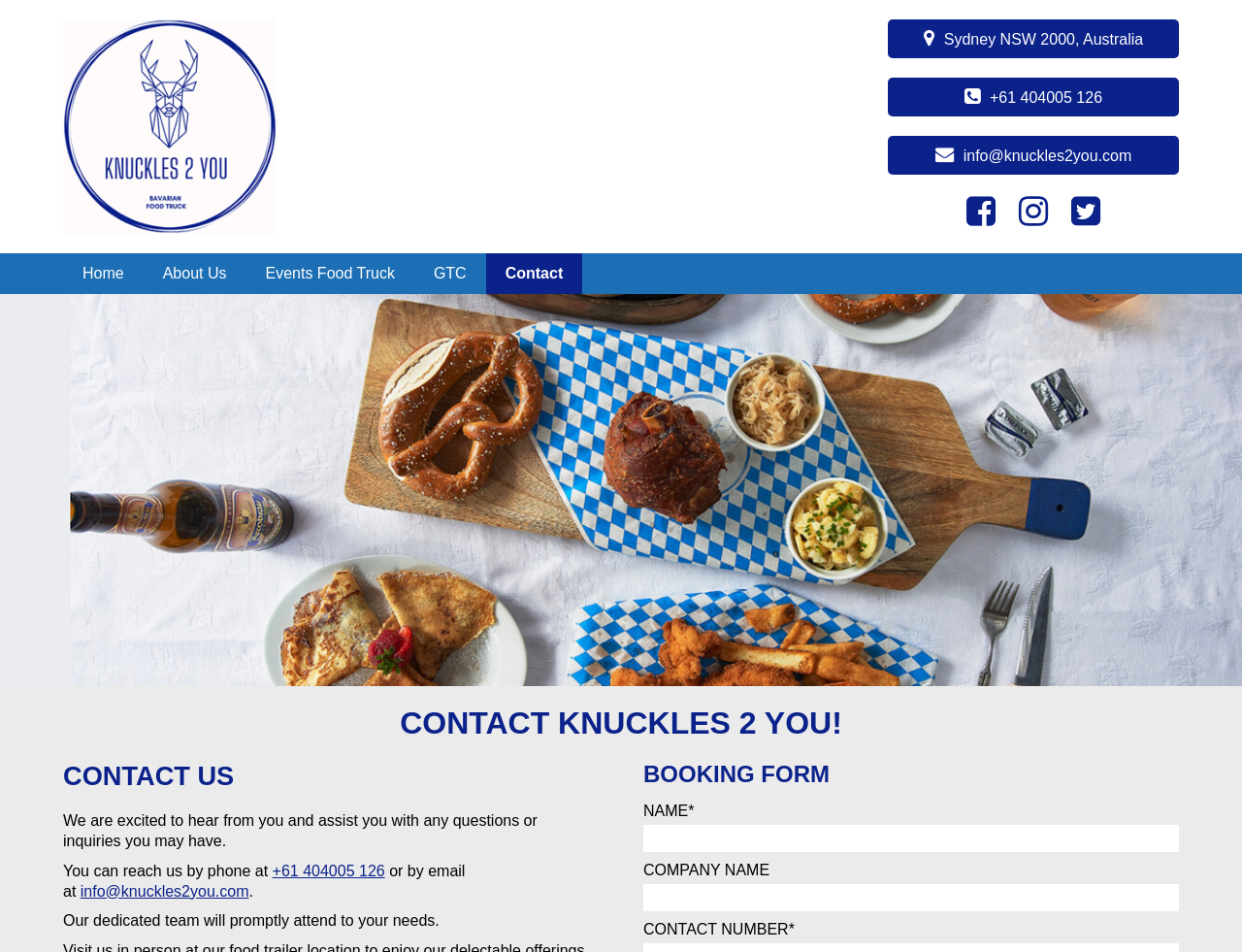Pinpoint the bounding box coordinates of the element to be clicked to execute the instruction: "submit the booking form".

[0.518, 0.843, 0.554, 0.86]